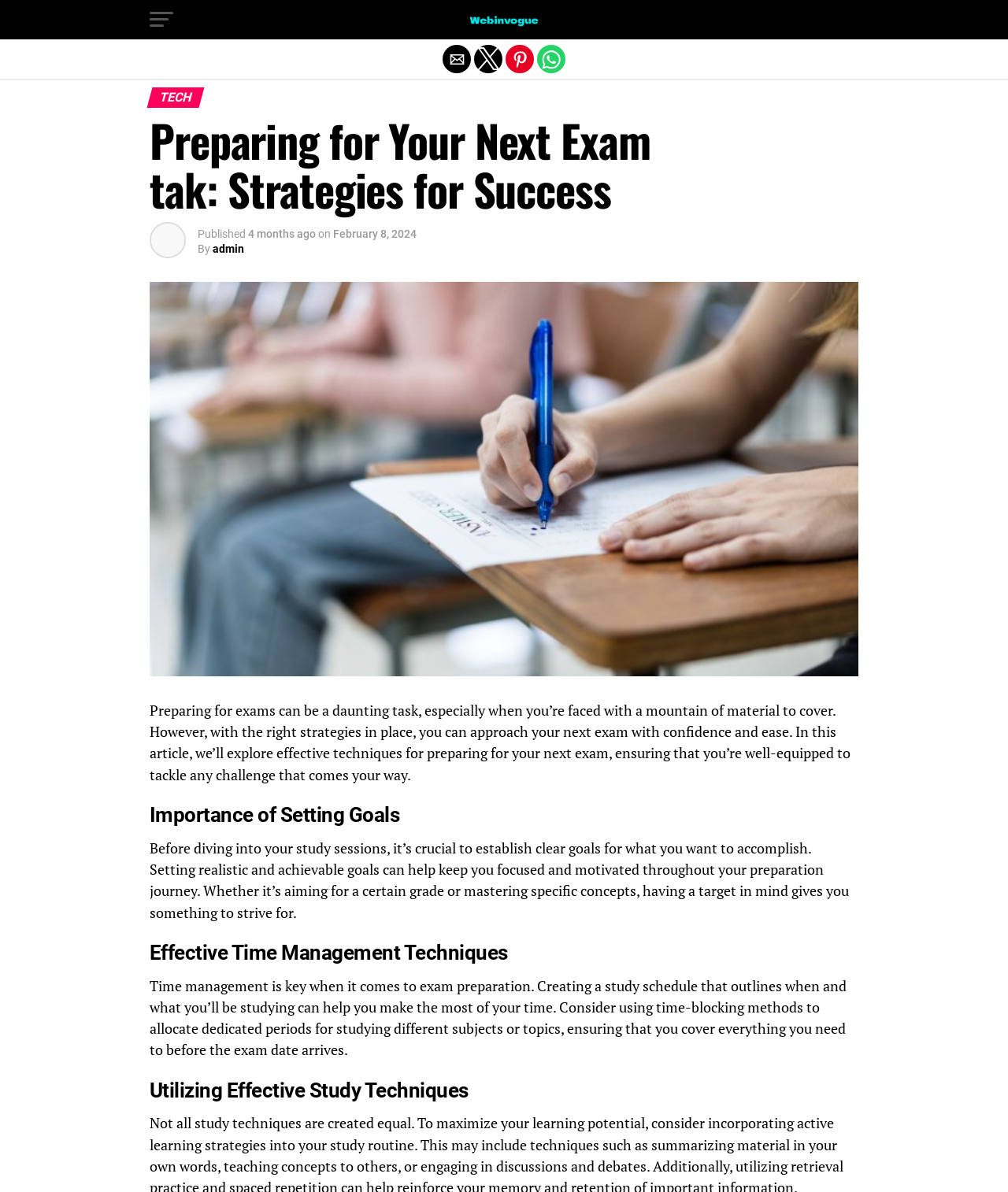Identify the bounding box of the HTML element described as: "parent_node: Webinvogue".

[0.464, 0.017, 0.536, 0.029]